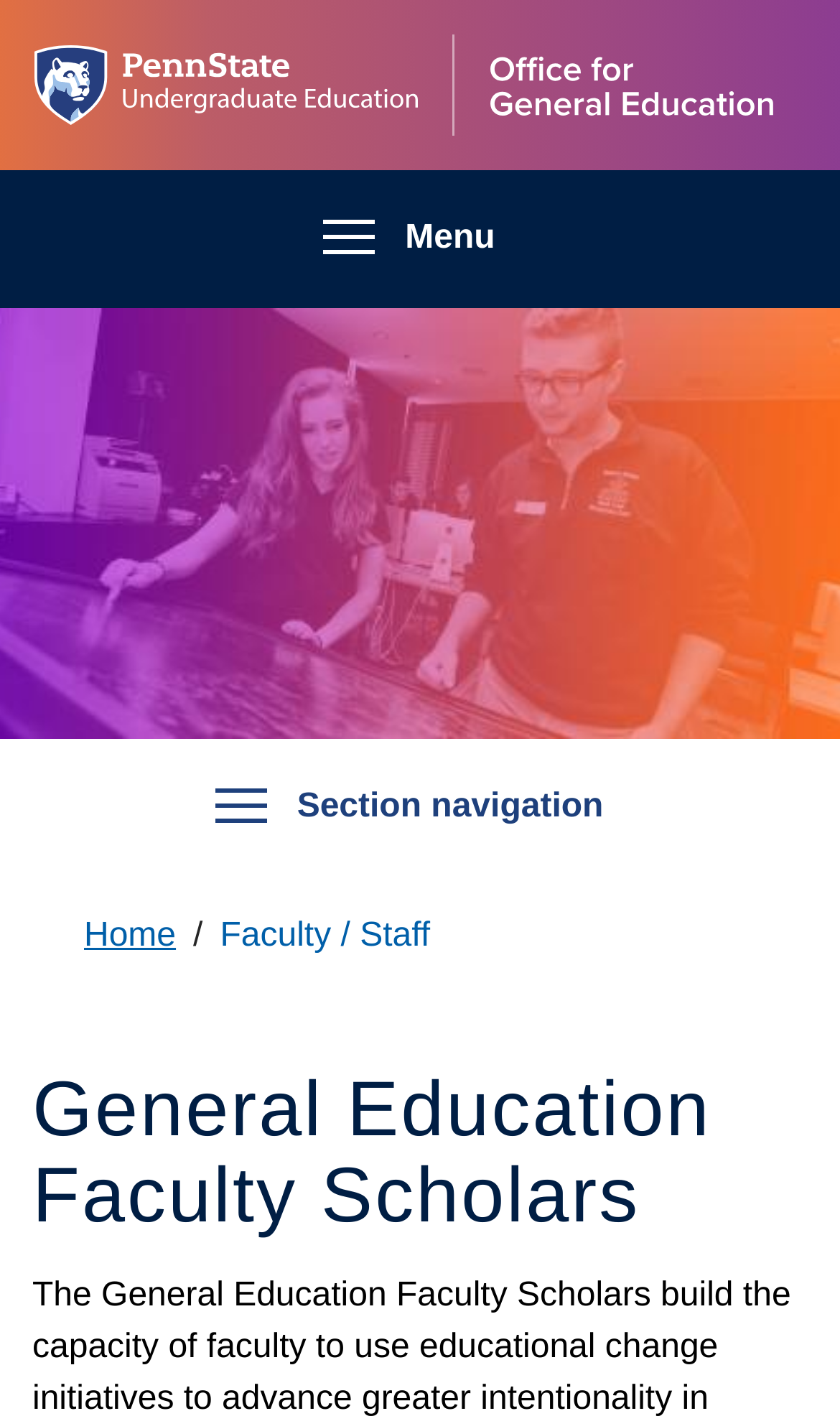How many navigation links are under 'Website Orientation'?
Using the details from the image, give an elaborate explanation to answer the question.

I counted the number of links under the 'Website Orientation' navigation section, which are 'Home', 'Faculty / Staff', and 'Faculty Scholars'.